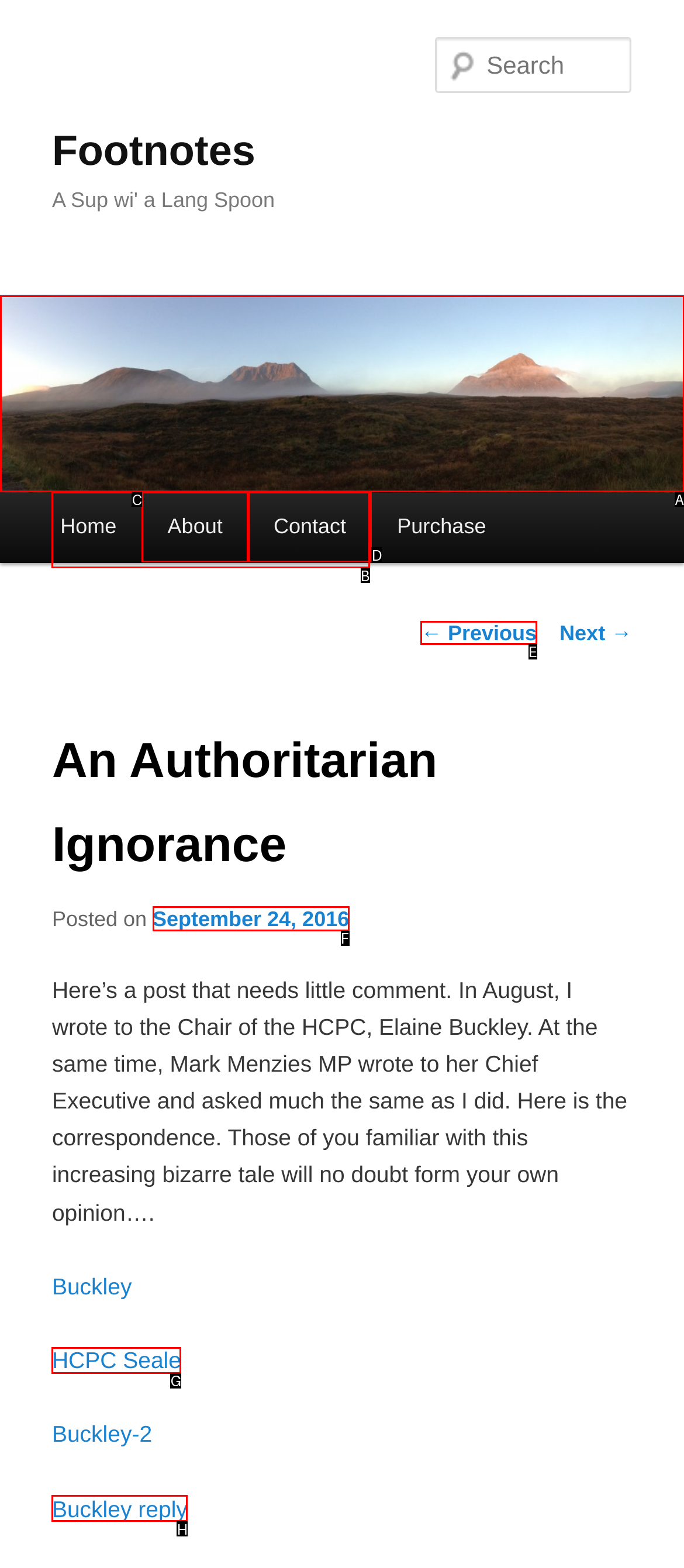Determine which letter corresponds to the UI element to click for this task: Read the previous post
Respond with the letter from the available options.

E